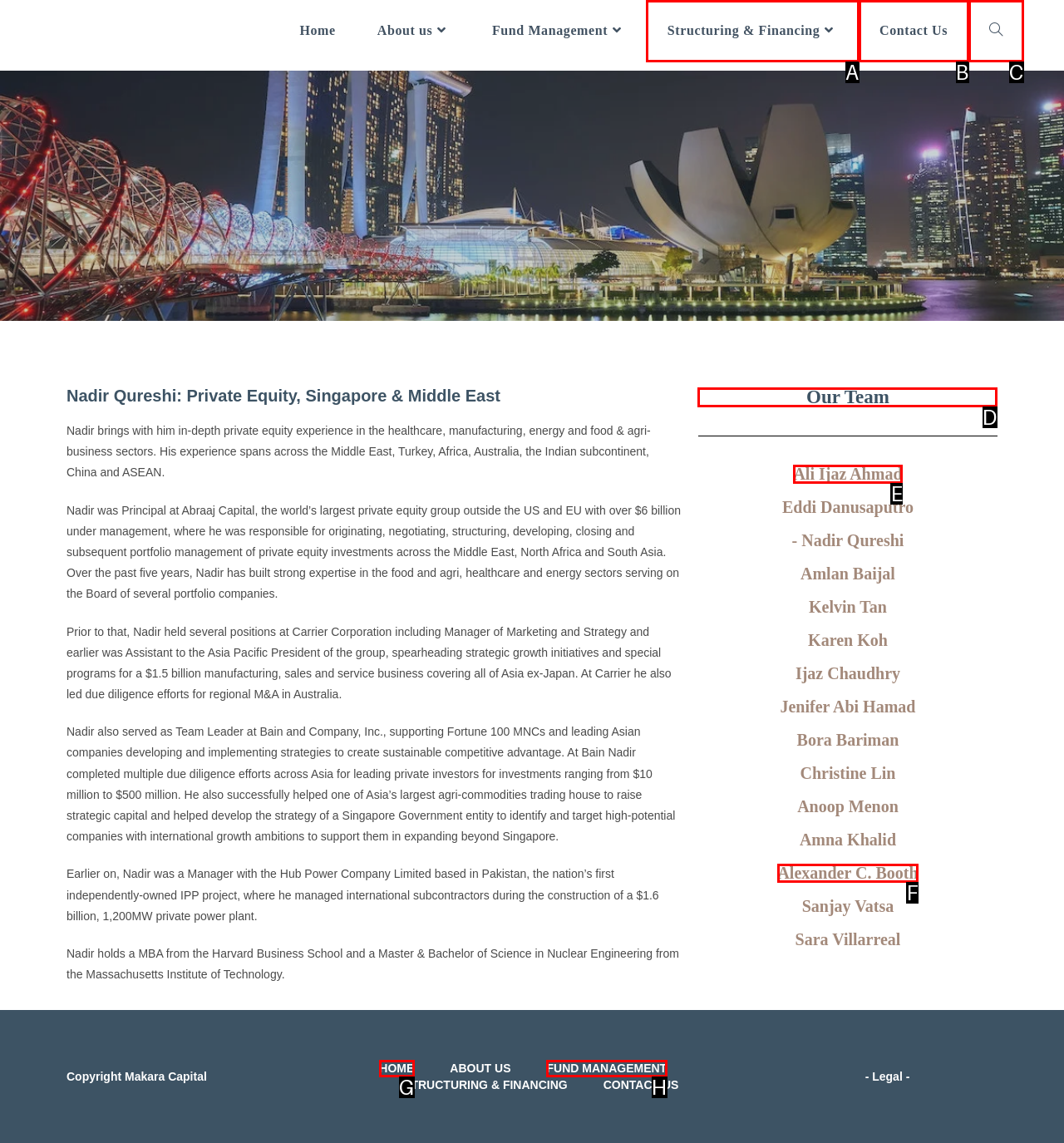Determine the HTML element to be clicked to complete the task: View all images. Answer by giving the letter of the selected option.

None